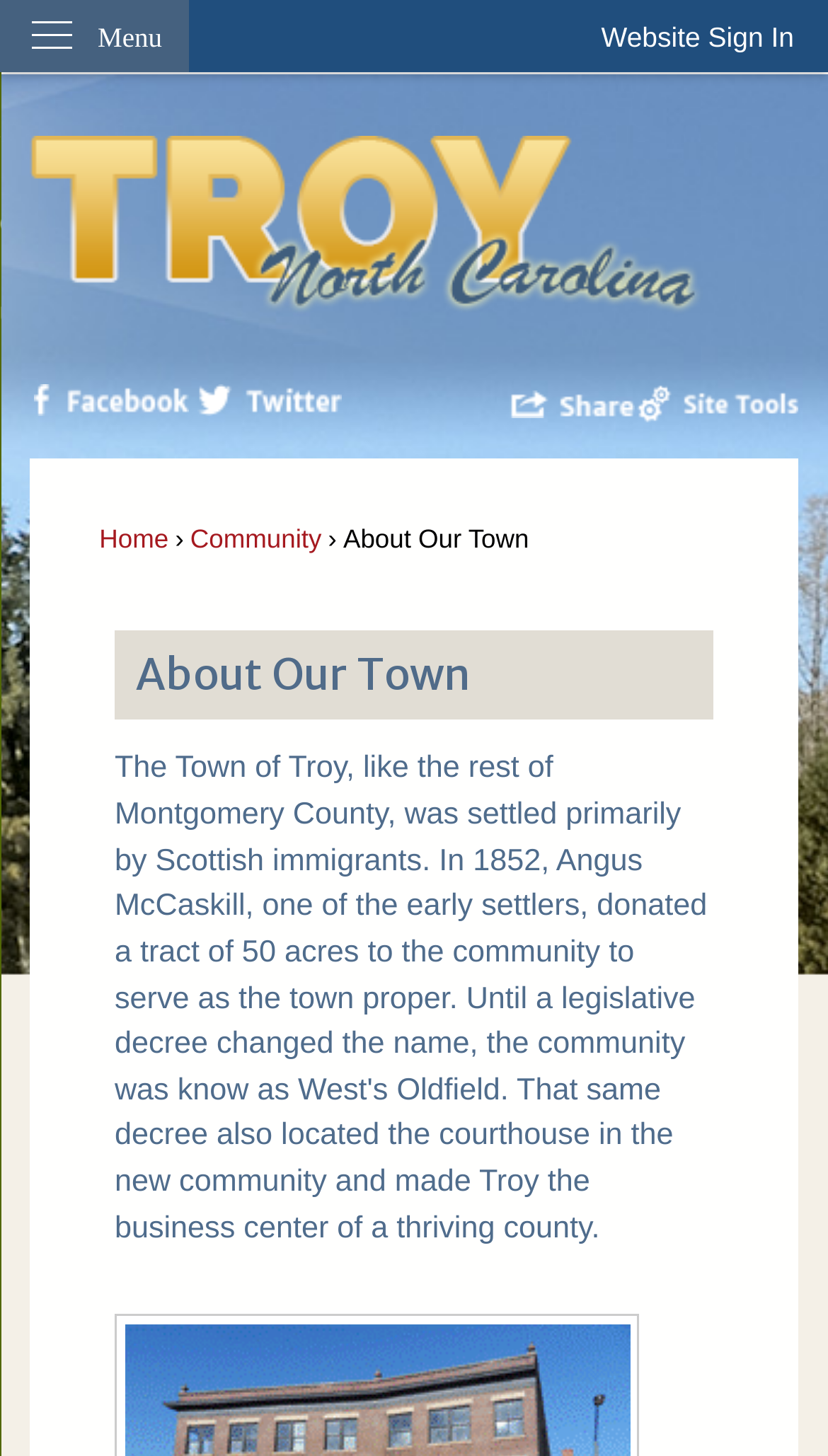With reference to the image, please provide a detailed answer to the following question: How many buttons are there in the top section?

I looked at the top section and found three buttons: 'Website Sign In', 'Share', and 'Site Tools', so there are 3 buttons.